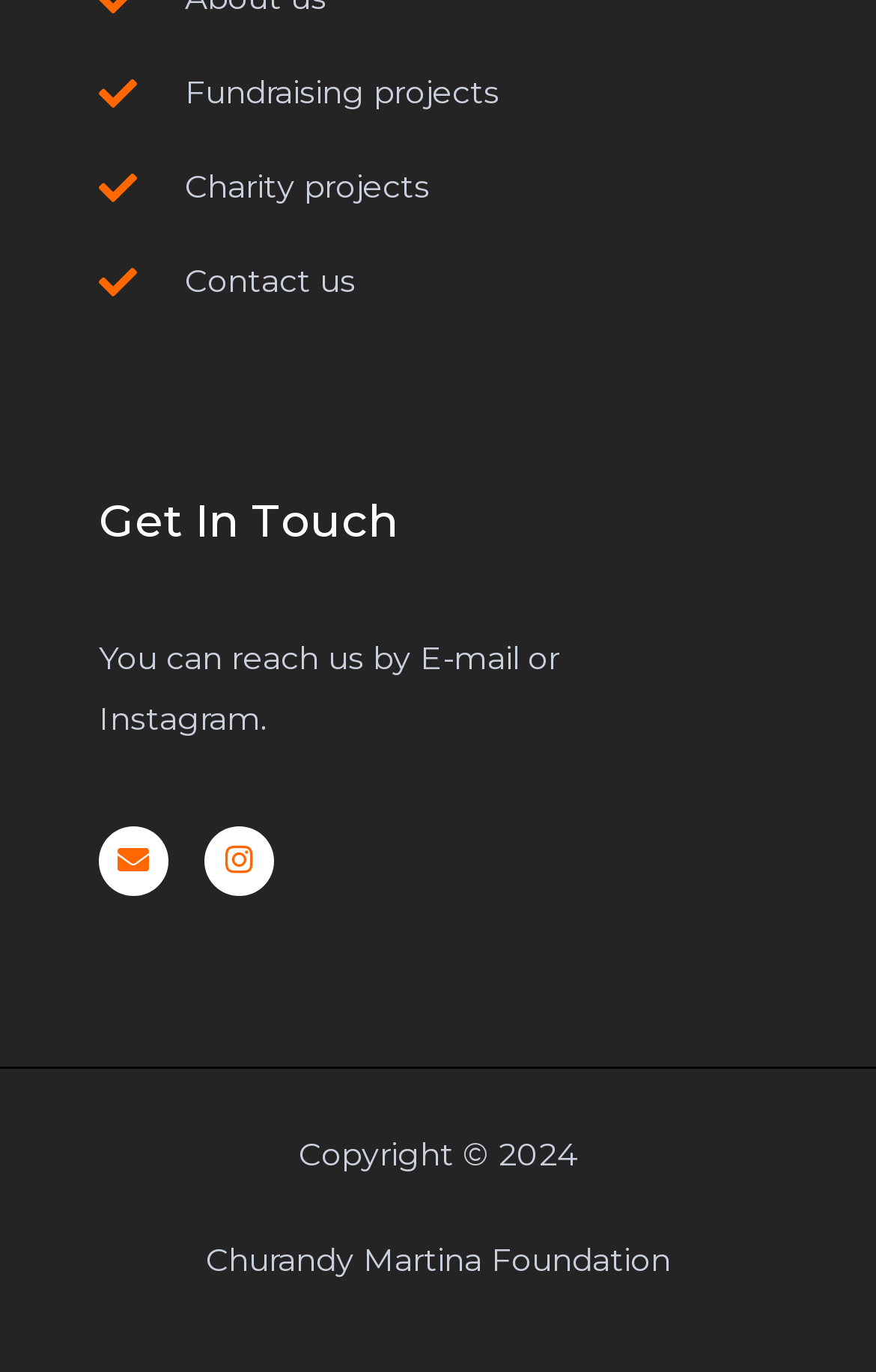Refer to the image and offer a detailed explanation in response to the question: What are the social media platforms to contact the foundation?

The webpage provides links to contact the foundation through social media platforms, which are Envelope (representing E-mail) and Instagram. These links are obtained from the link elements with icons 'Envelope ' and 'Instagram ' respectively.